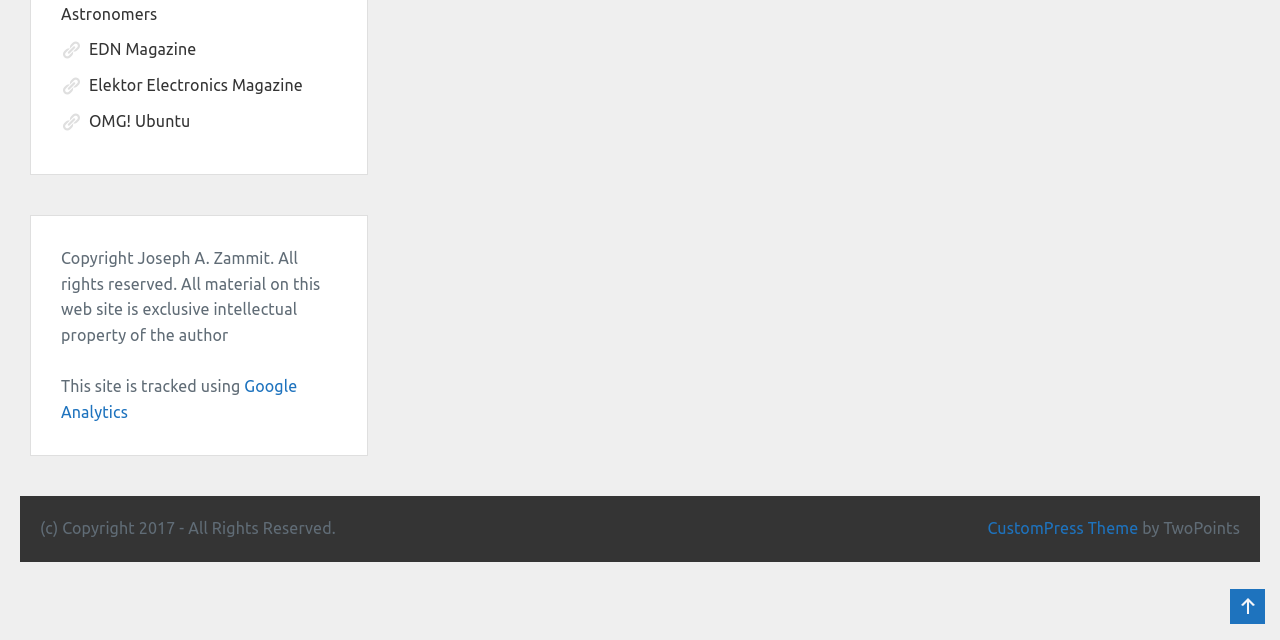From the webpage screenshot, predict the bounding box of the UI element that matches this description: "EDN Magazine".

[0.048, 0.055, 0.165, 0.099]